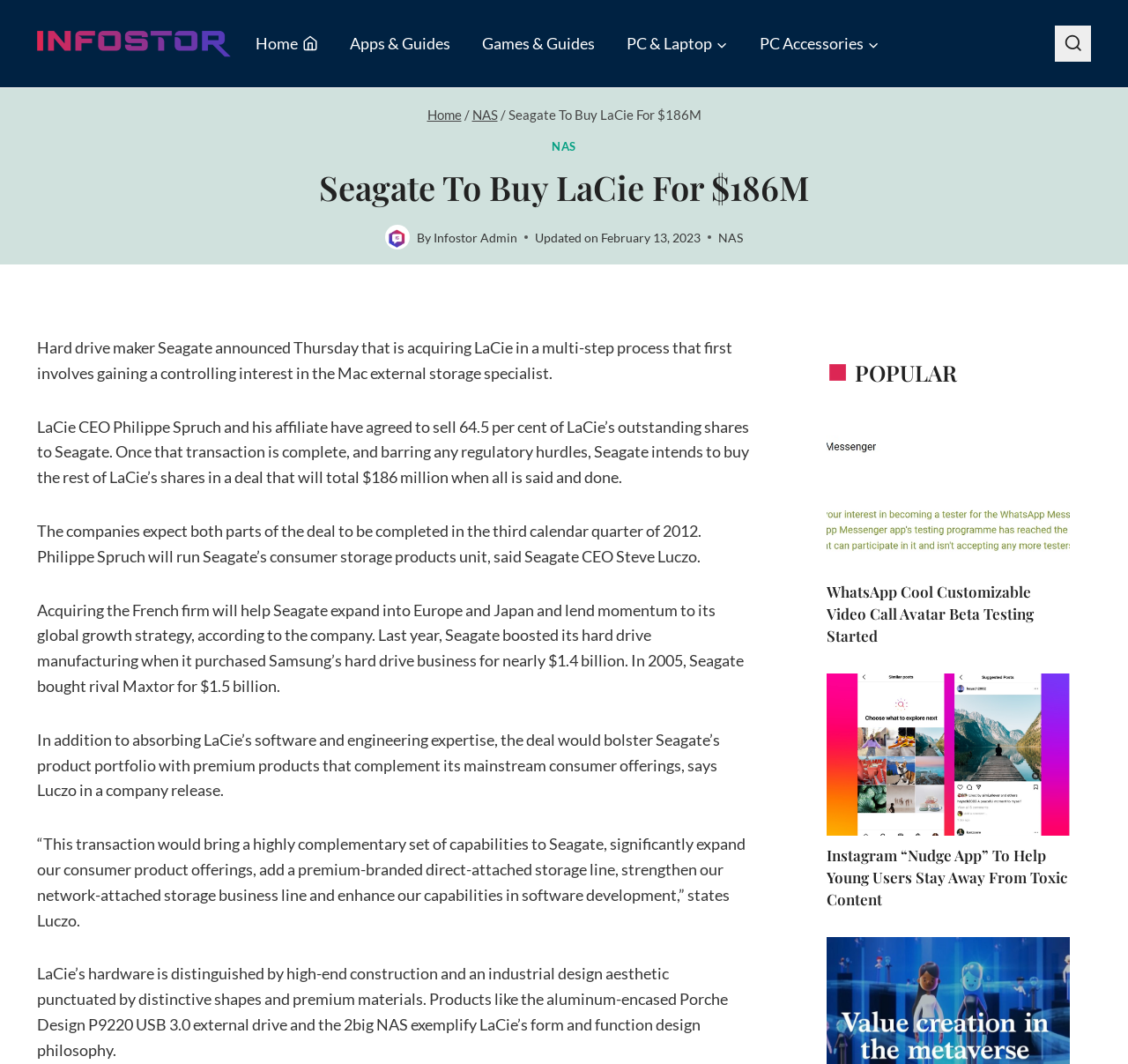Please identify the bounding box coordinates of the clickable region that I should interact with to perform the following instruction: "Read the article about WhatsApp's video call avatar feature". The coordinates should be expressed as four float numbers between 0 and 1, i.e., [left, top, right, bottom].

[0.733, 0.386, 0.949, 0.538]